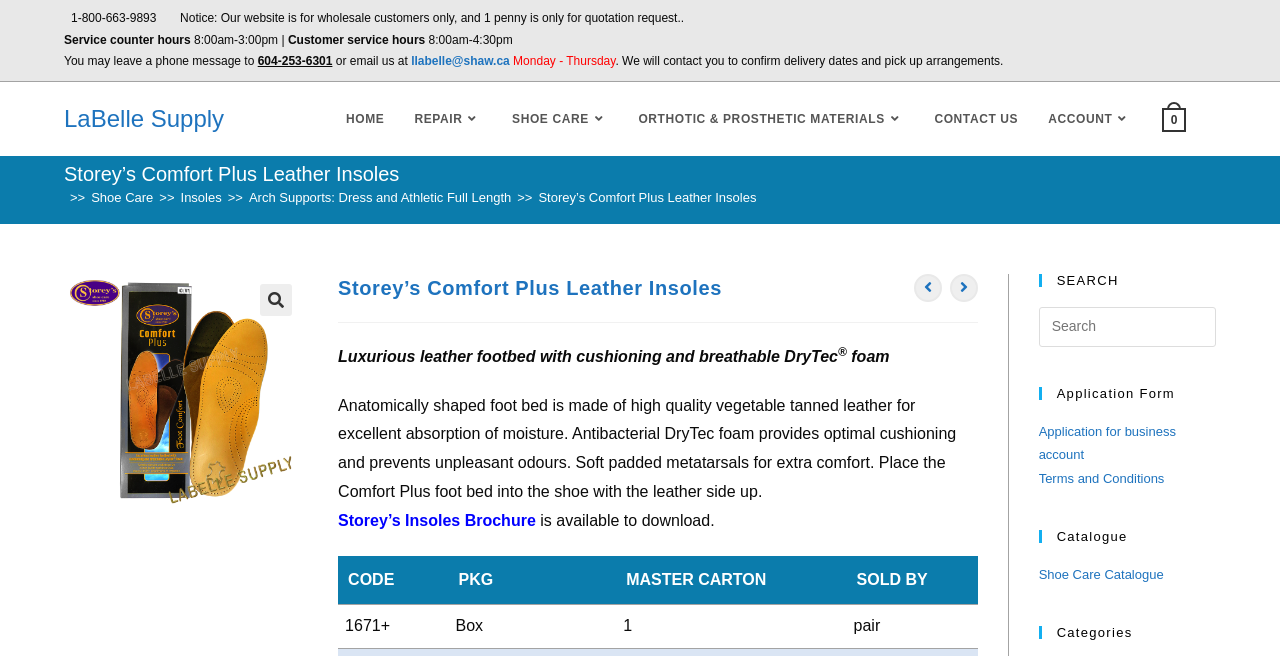What is the phone number for customer service?
Respond to the question with a well-detailed and thorough answer.

I found the phone number by looking at the 'Customer service hours' section, where it says 'You may leave a phone message to 604-253-6301'.